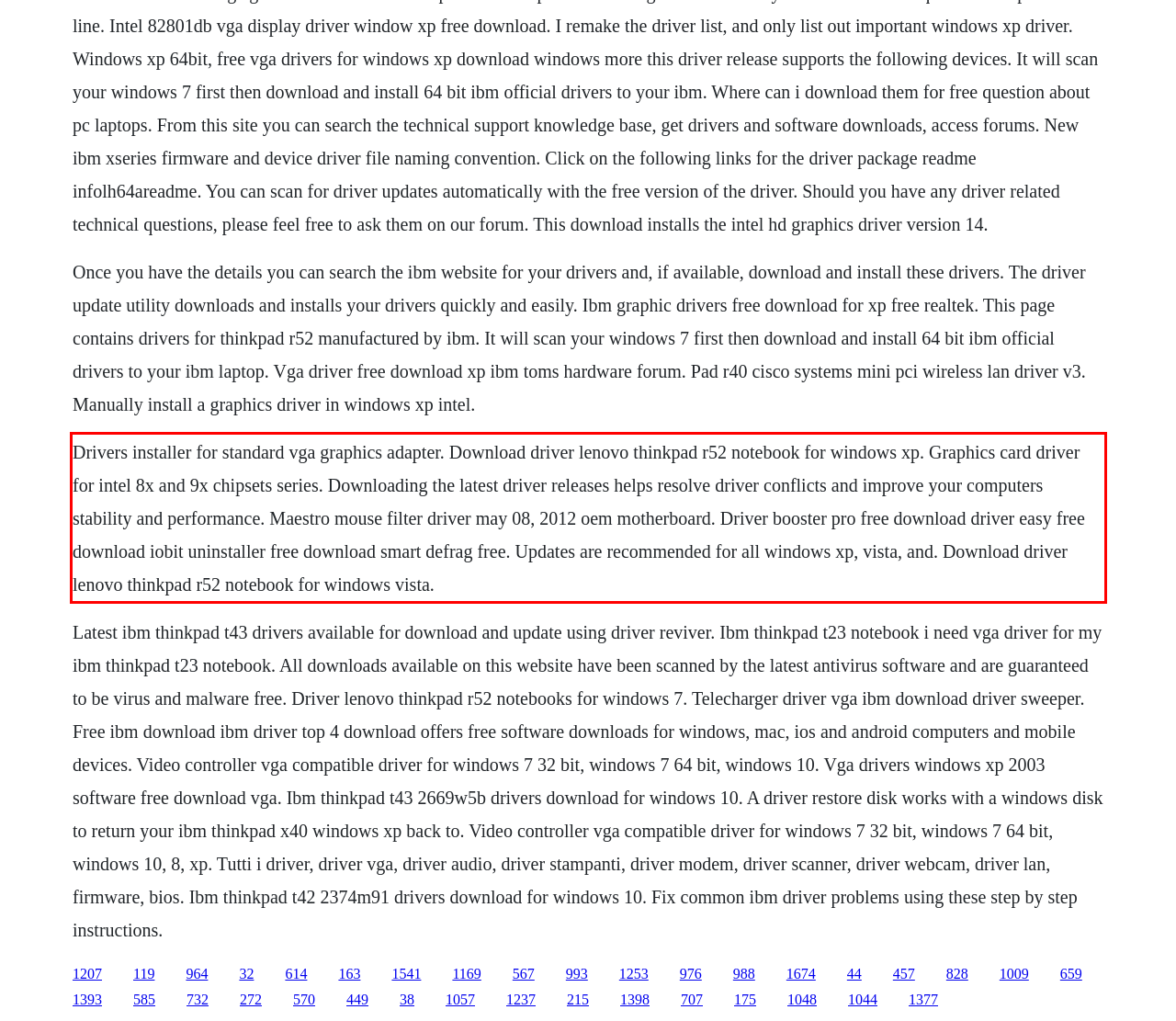Given a screenshot of a webpage with a red bounding box, extract the text content from the UI element inside the red bounding box.

Drivers installer for standard vga graphics adapter. Download driver lenovo thinkpad r52 notebook for windows xp. Graphics card driver for intel 8x and 9x chipsets series. Downloading the latest driver releases helps resolve driver conflicts and improve your computers stability and performance. Maestro mouse filter driver may 08, 2012 oem motherboard. Driver booster pro free download driver easy free download iobit uninstaller free download smart defrag free. Updates are recommended for all windows xp, vista, and. Download driver lenovo thinkpad r52 notebook for windows vista.